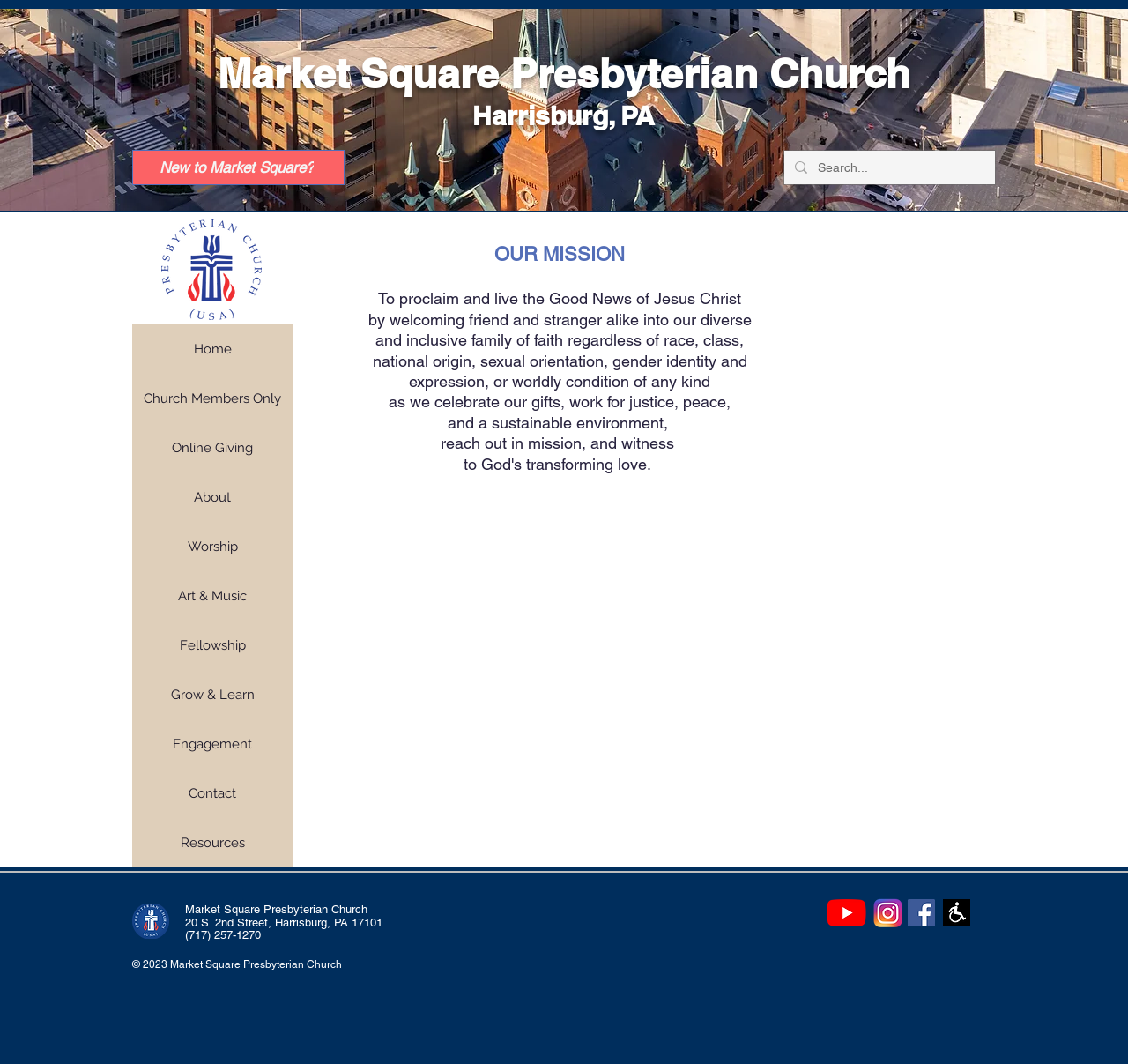What is the phone number of the church?
Using the visual information, respond with a single word or phrase.

(717) 257-1270